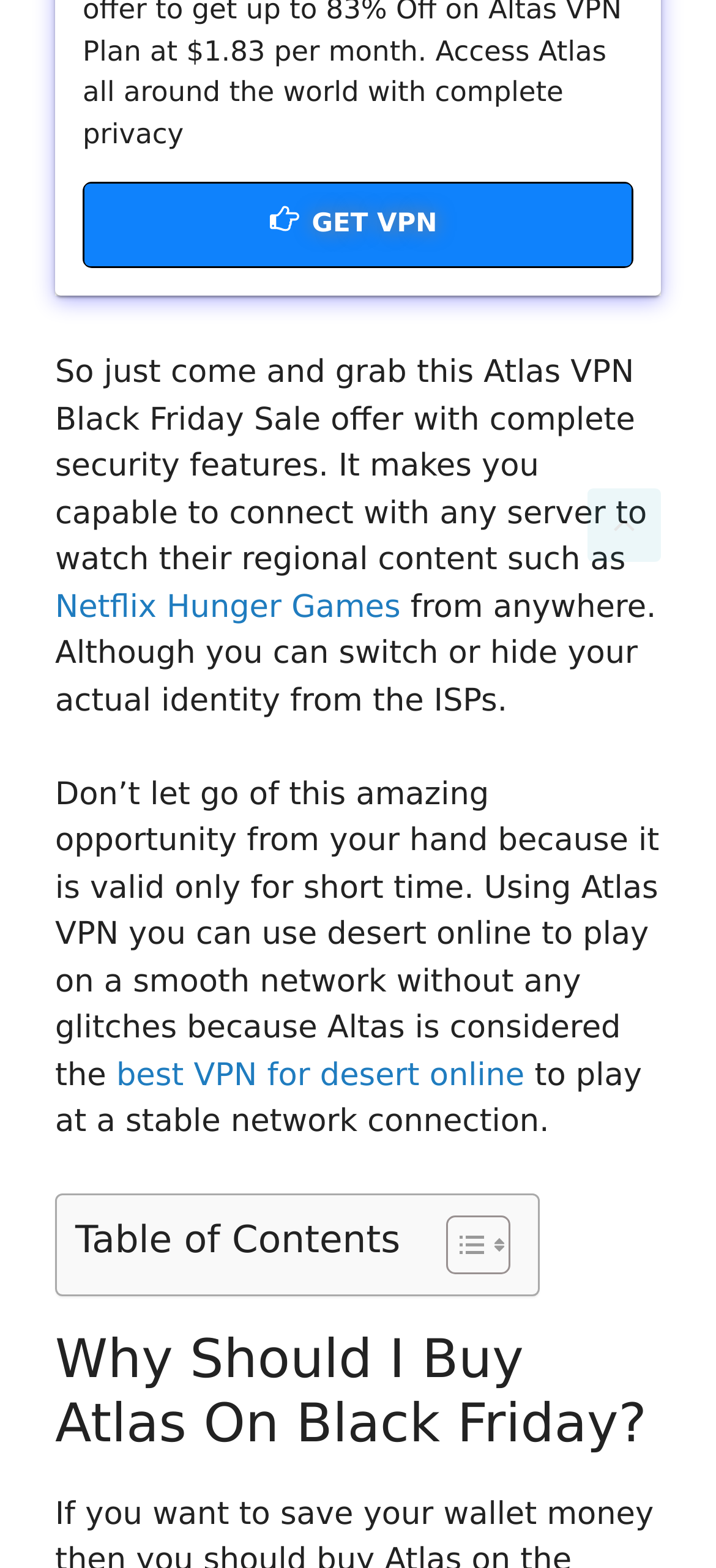Please answer the following question using a single word or phrase: 
What is the function of the 'Toggle Table of Content' button?

To toggle table of content